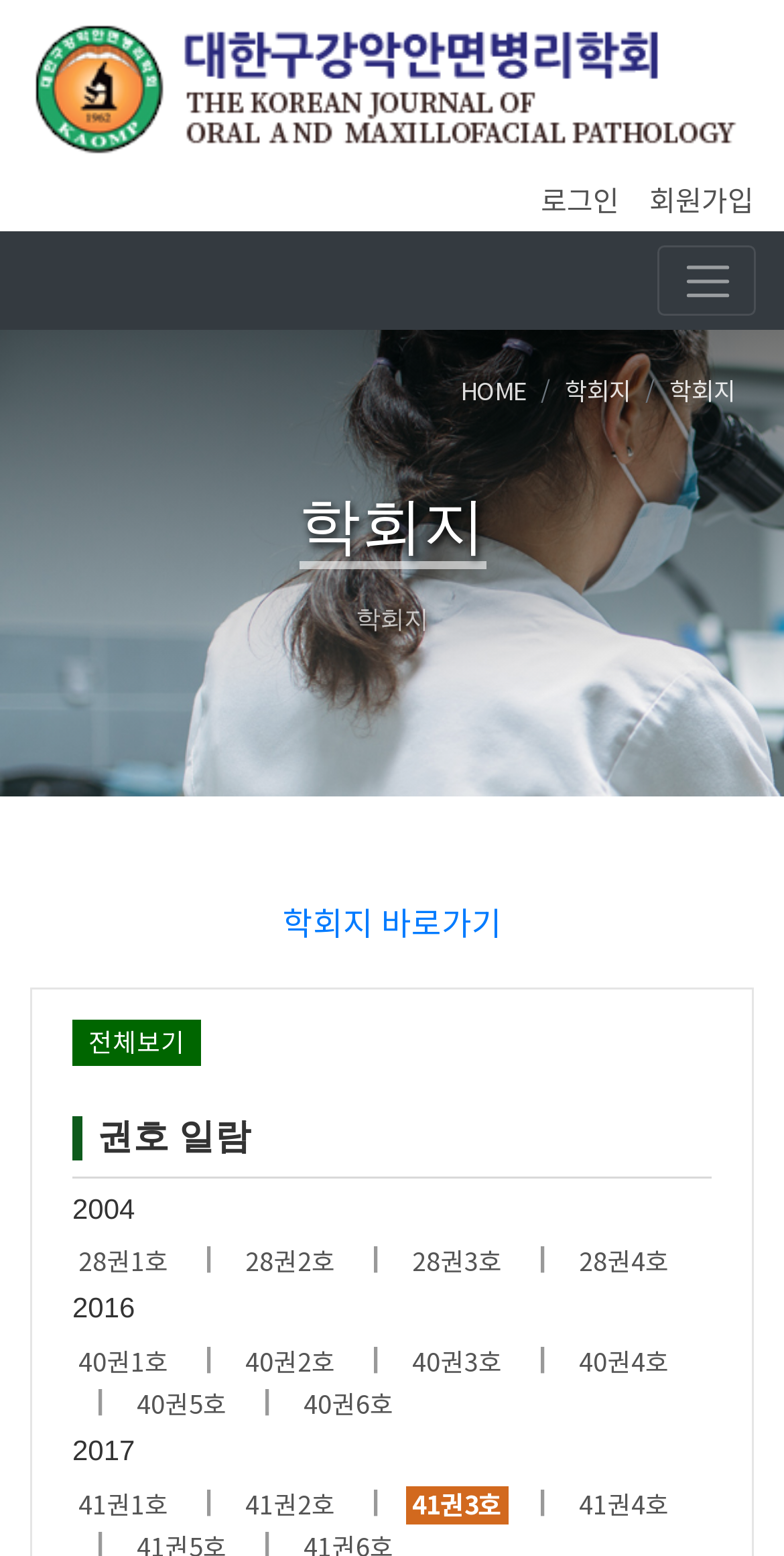With reference to the screenshot, provide a detailed response to the question below:
What is the title of the second heading element?

I examined the webpage and found the second heading element, which has the text '학회지 학회지'. This heading element is a subheading that provides more information about the current page.